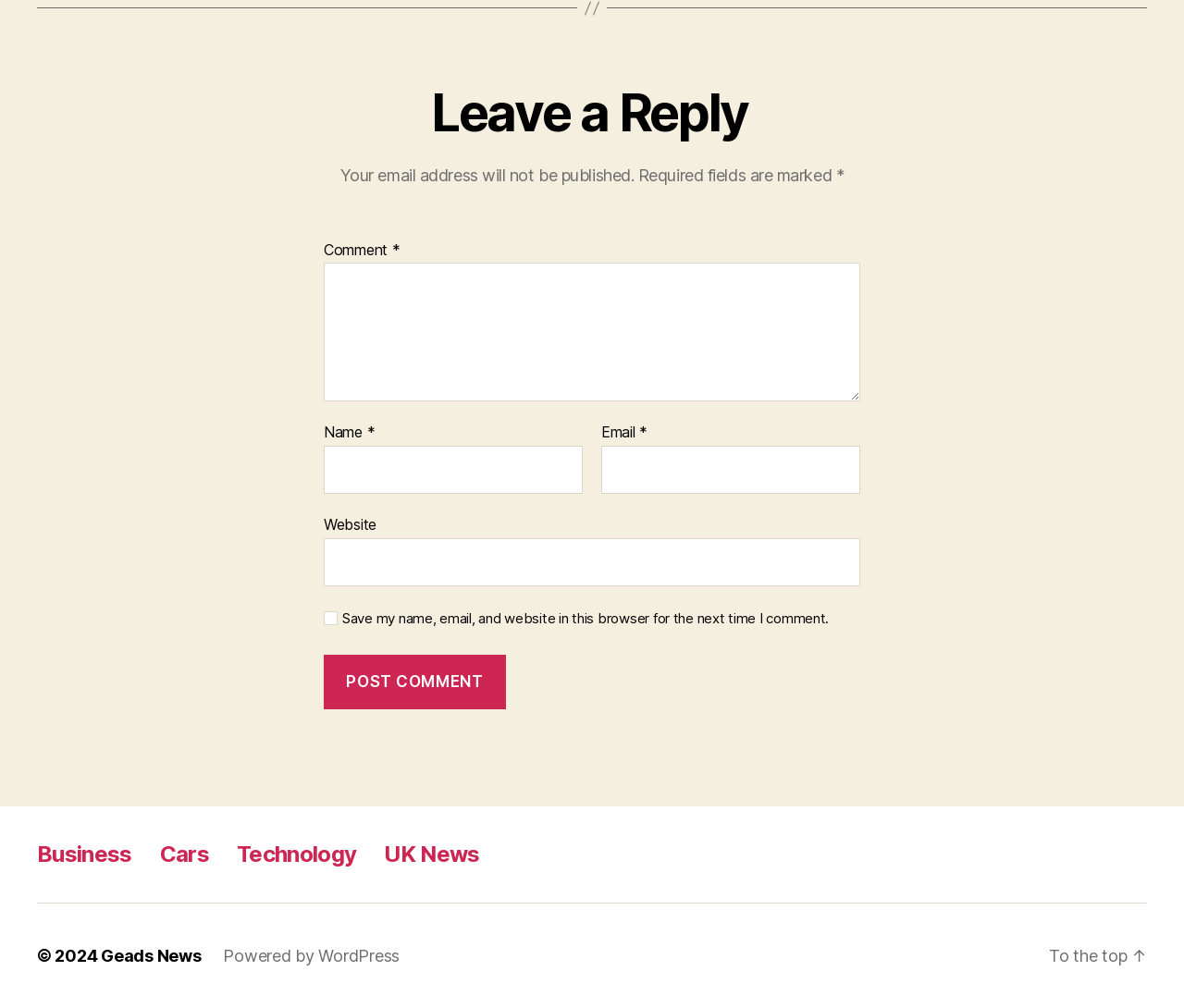Given the element description: "name="submit" value="Post Comment"", predict the bounding box coordinates of the UI element it refers to, using four float numbers between 0 and 1, i.e., [left, top, right, bottom].

[0.273, 0.65, 0.427, 0.704]